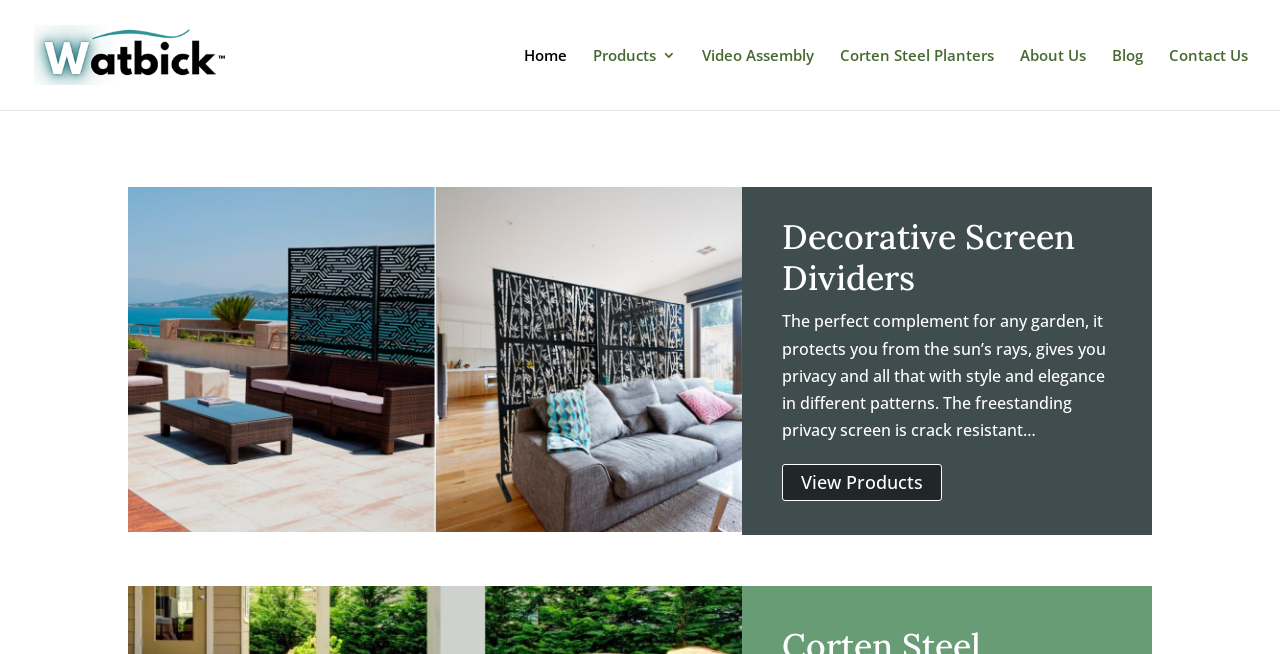What is the position of the link 'View Products &'?
Provide a concise answer using a single word or phrase based on the image.

Below the image